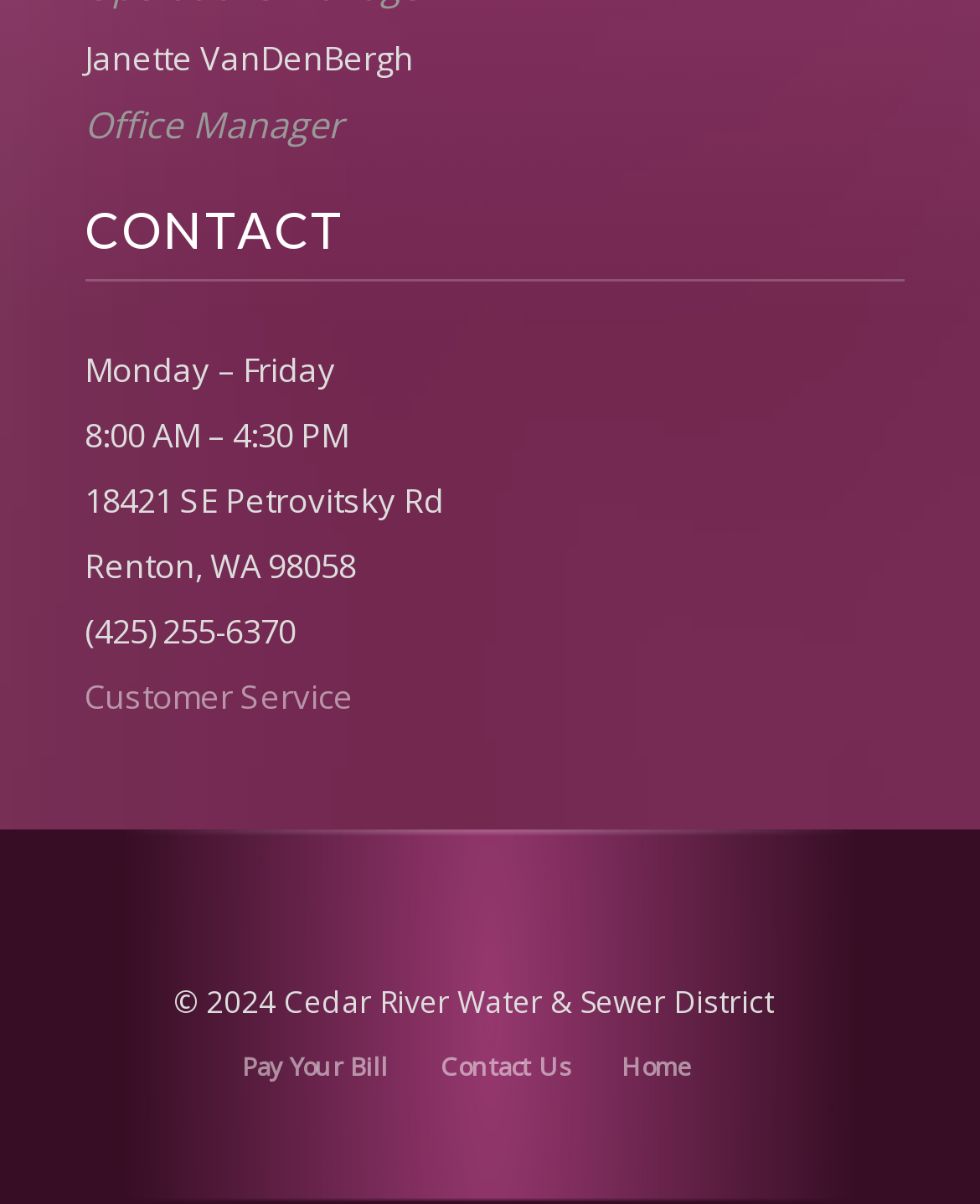What is the phone number?
Using the screenshot, give a one-word or short phrase answer.

(425) 255-6370